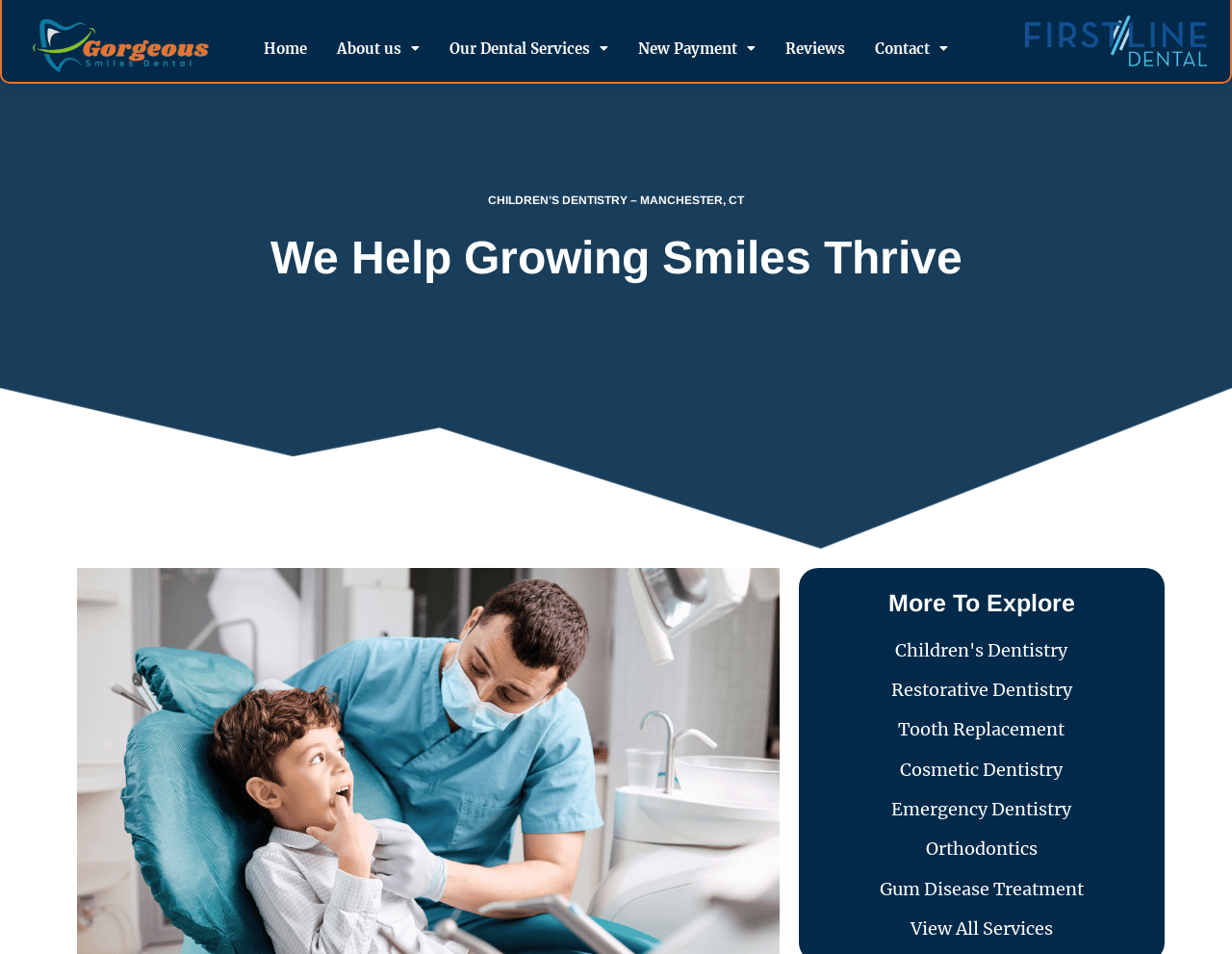Identify and provide the bounding box coordinates of the UI element described: "Restorative Dentistry". The coordinates should be formatted as [left, top, right, bottom], with each number being a float between 0 and 1.

[0.664, 0.71, 0.93, 0.737]